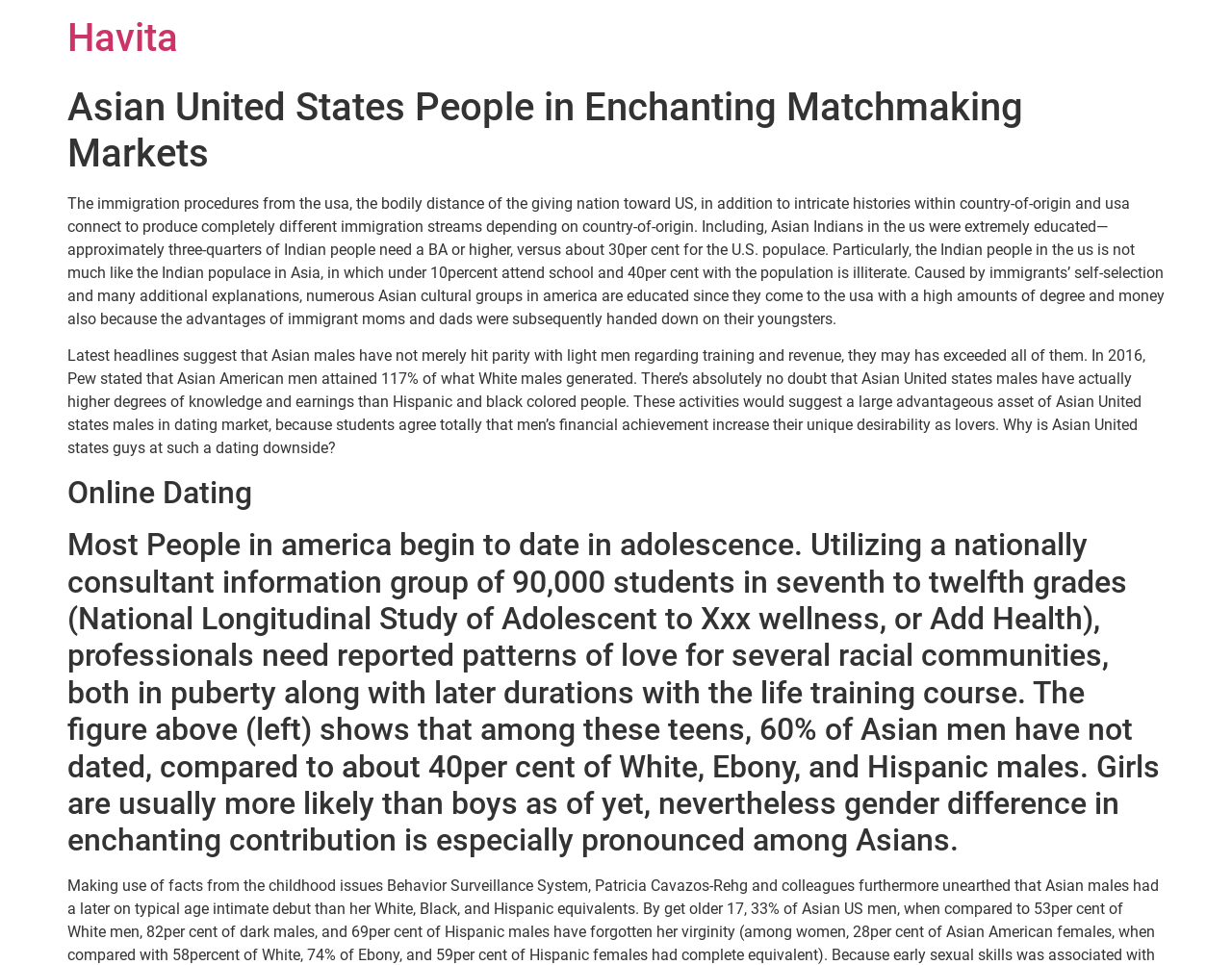What is the ratio of Asian American men's income to White men's income?
Give a detailed response to the question by analyzing the screenshot.

The webpage mentions that 'in 2016, Pew stated that Asian American men attained 117% of what White males generated', indicating that Asian American men have a higher income than White men.